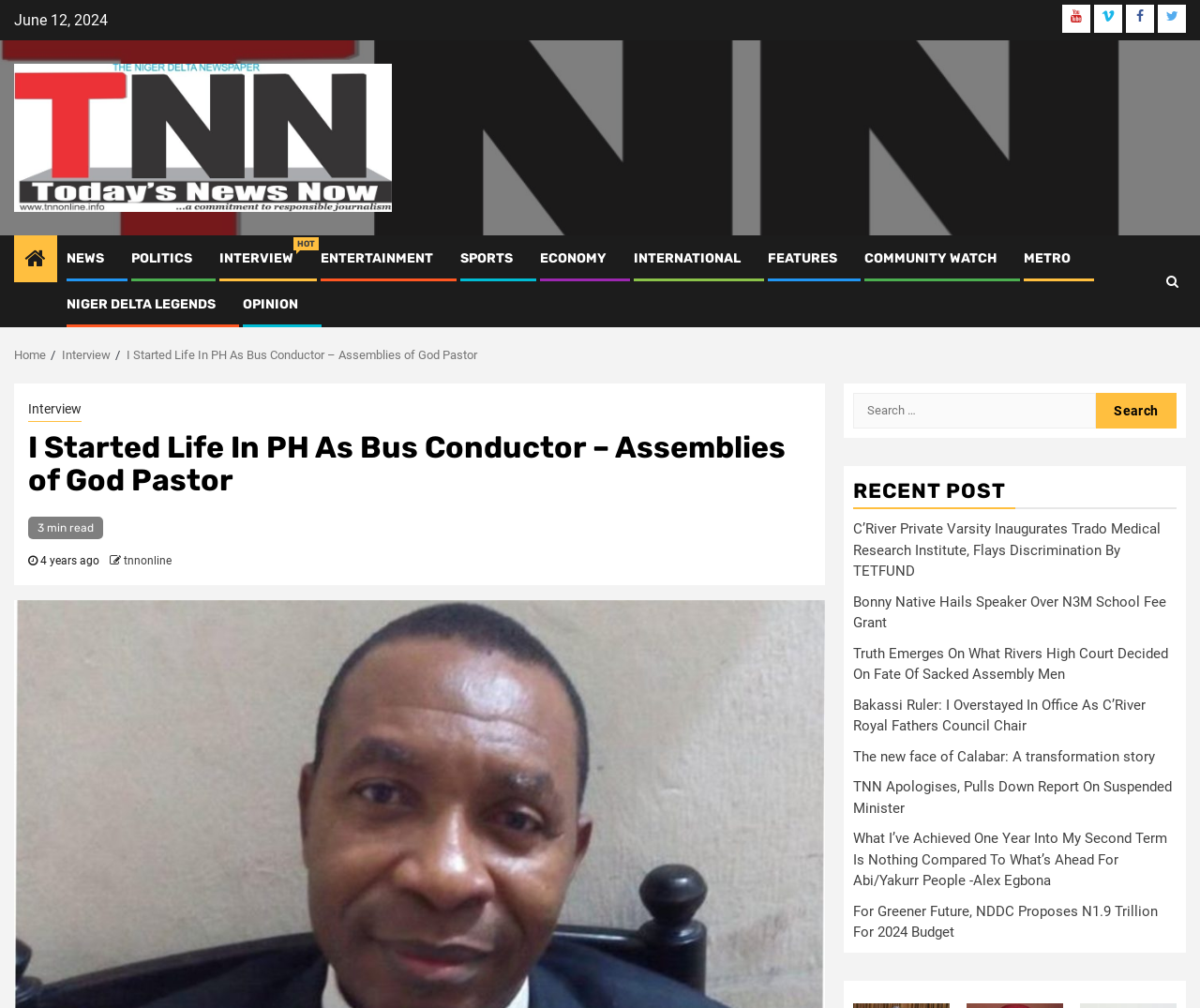Determine the bounding box of the UI element mentioned here: "Vimeo". The coordinates must be in the format [left, top, right, bottom] with values ranging from 0 to 1.

[0.912, 0.005, 0.935, 0.033]